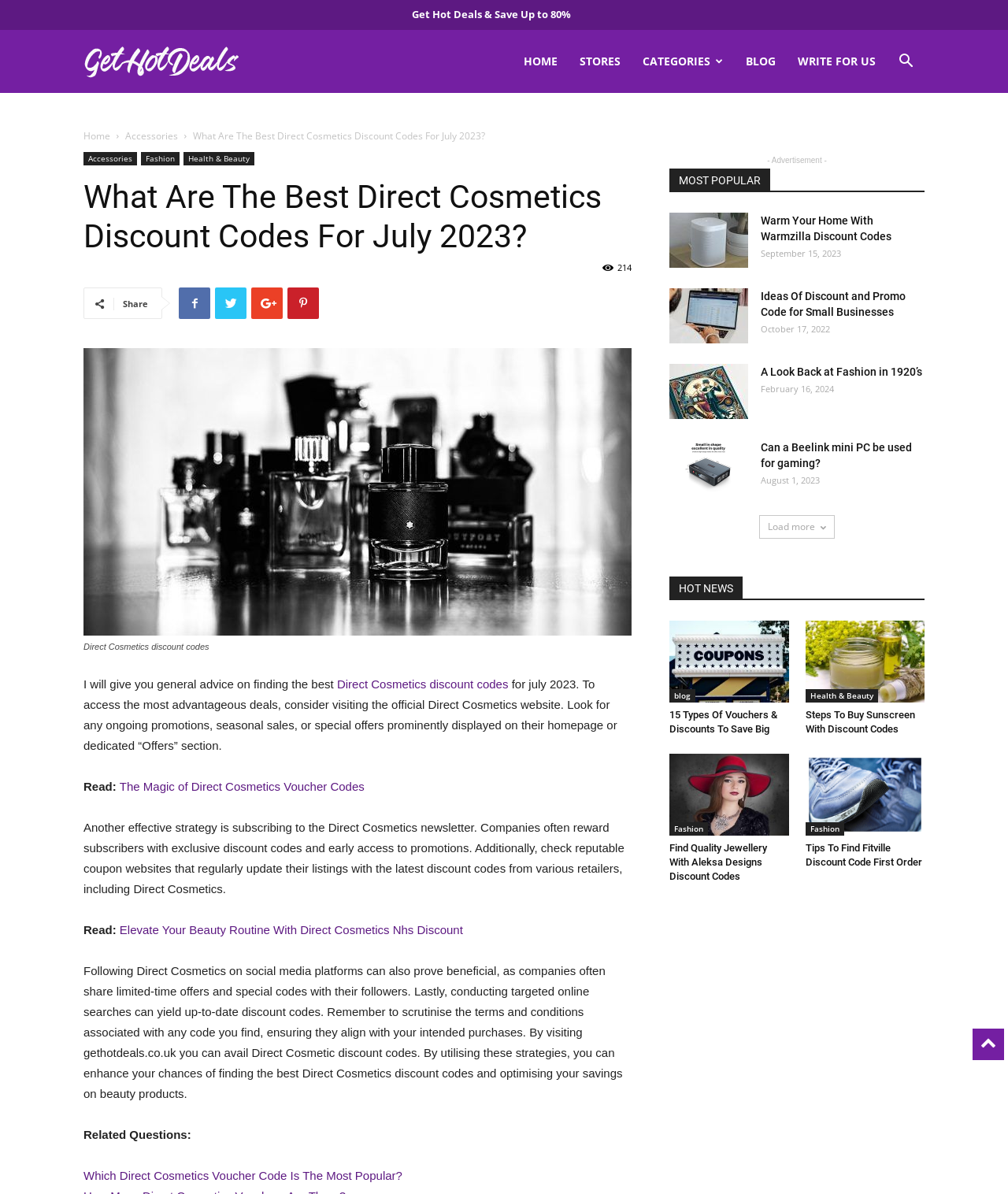Please locate the bounding box coordinates for the element that should be clicked to achieve the following instruction: "Click on 'Gethotdeals blog'". Ensure the coordinates are given as four float numbers between 0 and 1, i.e., [left, top, right, bottom].

[0.083, 0.025, 0.238, 0.078]